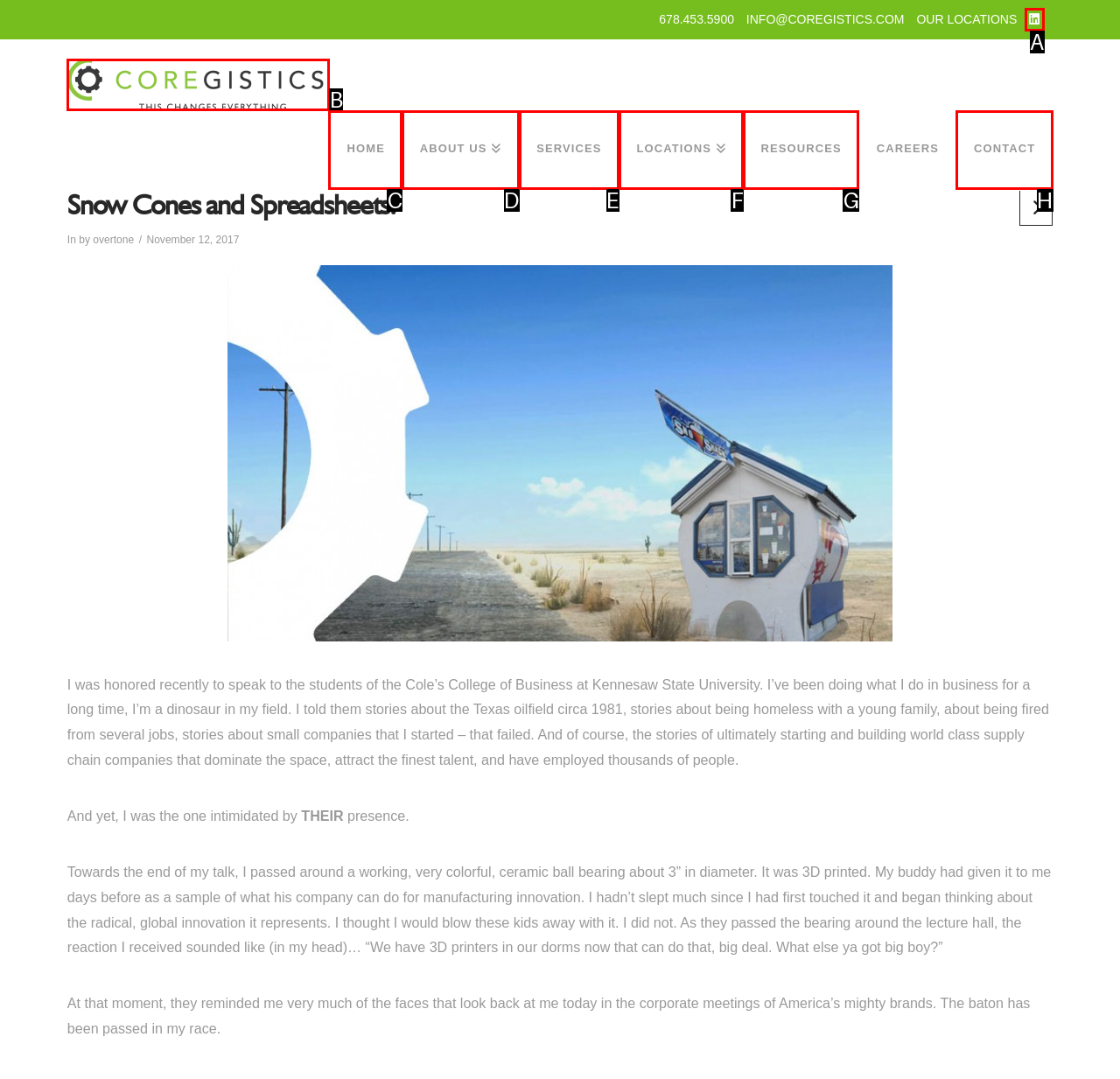Identify the option that best fits this description: parent_node: HOME
Answer with the appropriate letter directly.

B